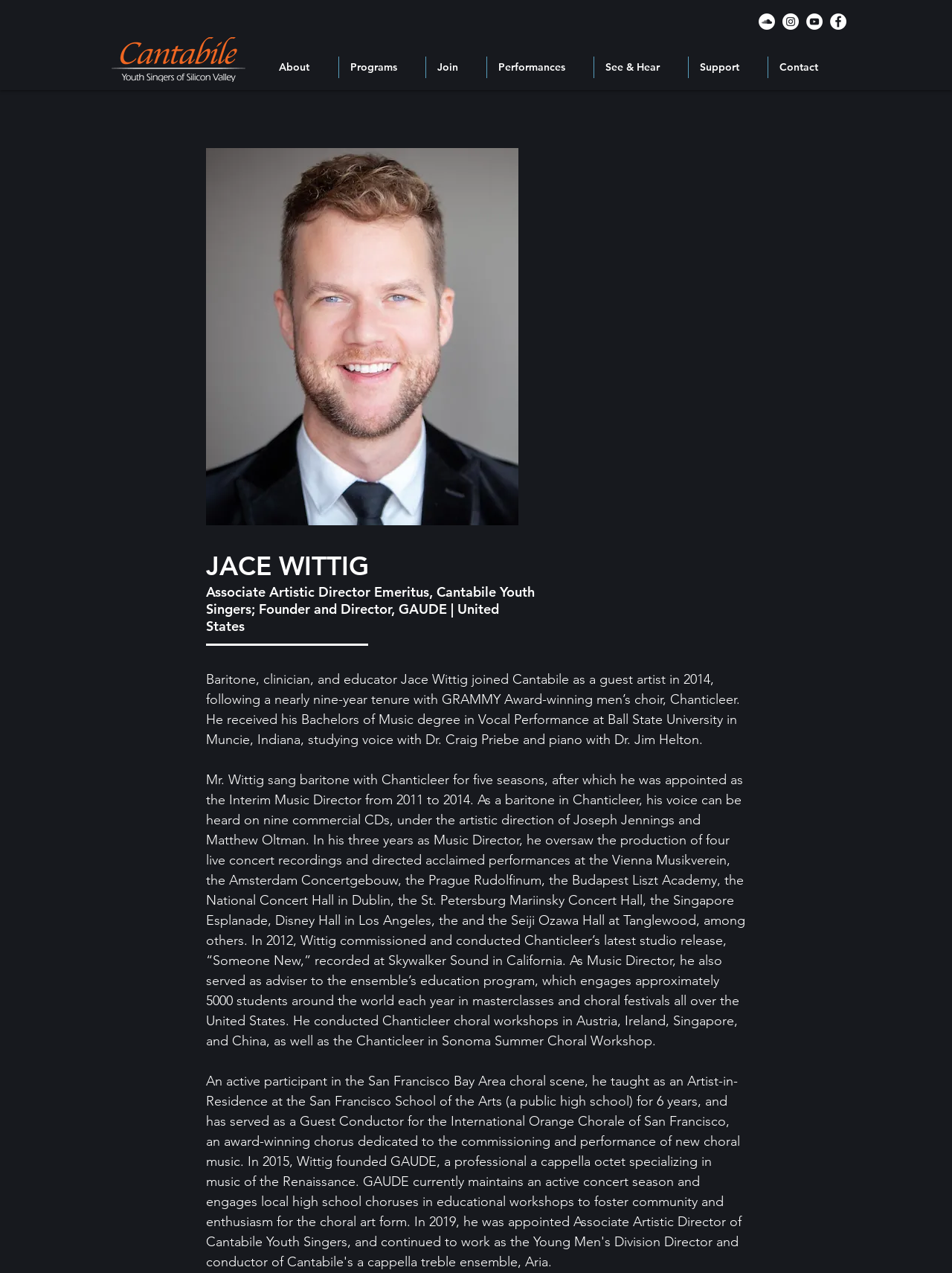Please specify the coordinates of the bounding box for the element that should be clicked to carry out this instruction: "Read more about Jace Wittig". The coordinates must be four float numbers between 0 and 1, formatted as [left, top, right, bottom].

[0.216, 0.432, 0.541, 0.457]